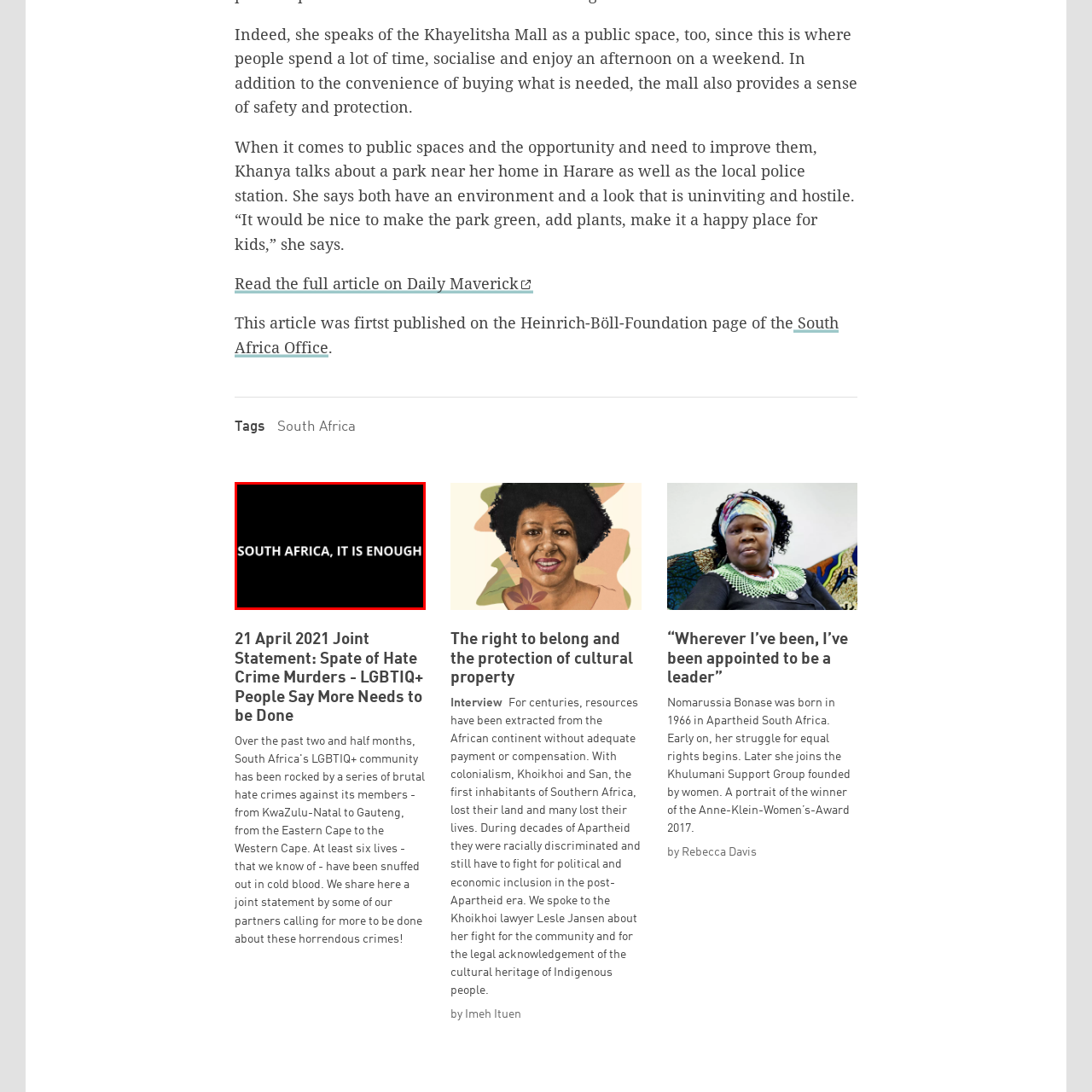Analyze the image encased in the red boundary, What is the purpose of the message?
 Respond using a single word or phrase.

Call for action